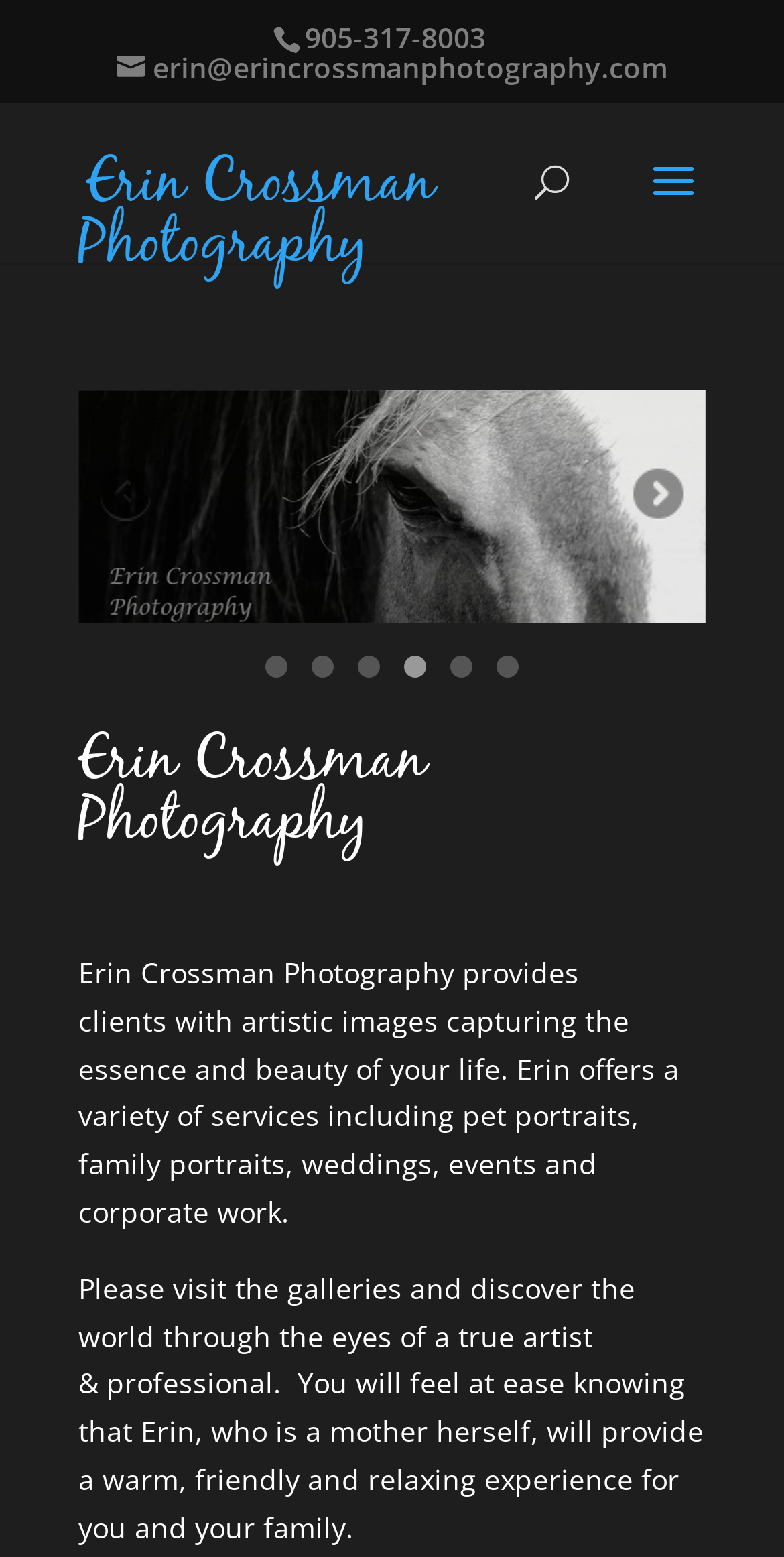Please answer the following question as detailed as possible based on the image: 
How many slides are in the Home Slides slideshow?

The Home Slides slideshow has 6 slides, as indicated by the slide controls at the bottom of the slideshow, which show options to navigate to each of the 6 slides.